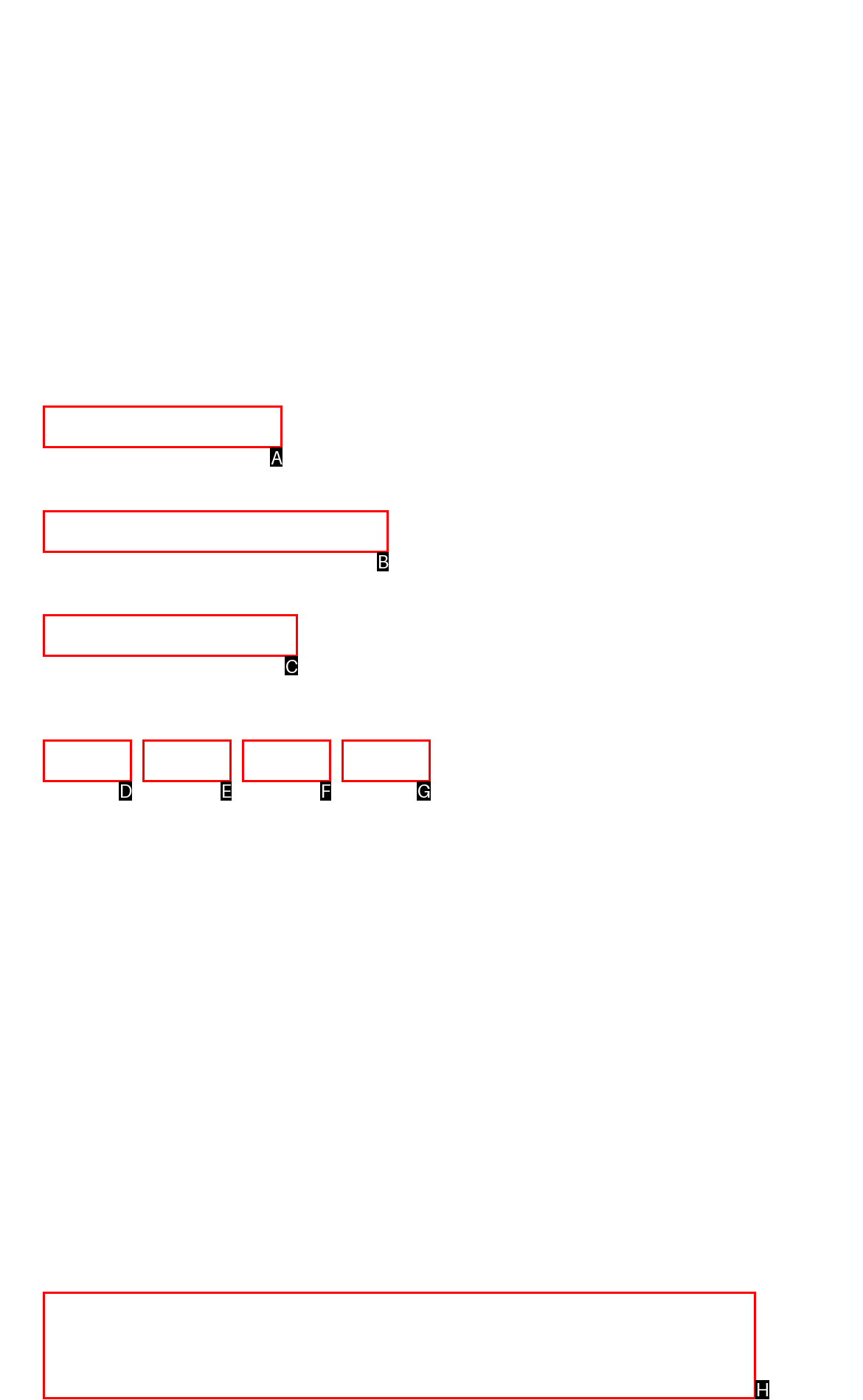Out of the given choices, which letter corresponds to the UI element required to View the article about Worker’s Comp Hearings and Appeals? Answer with the letter.

None